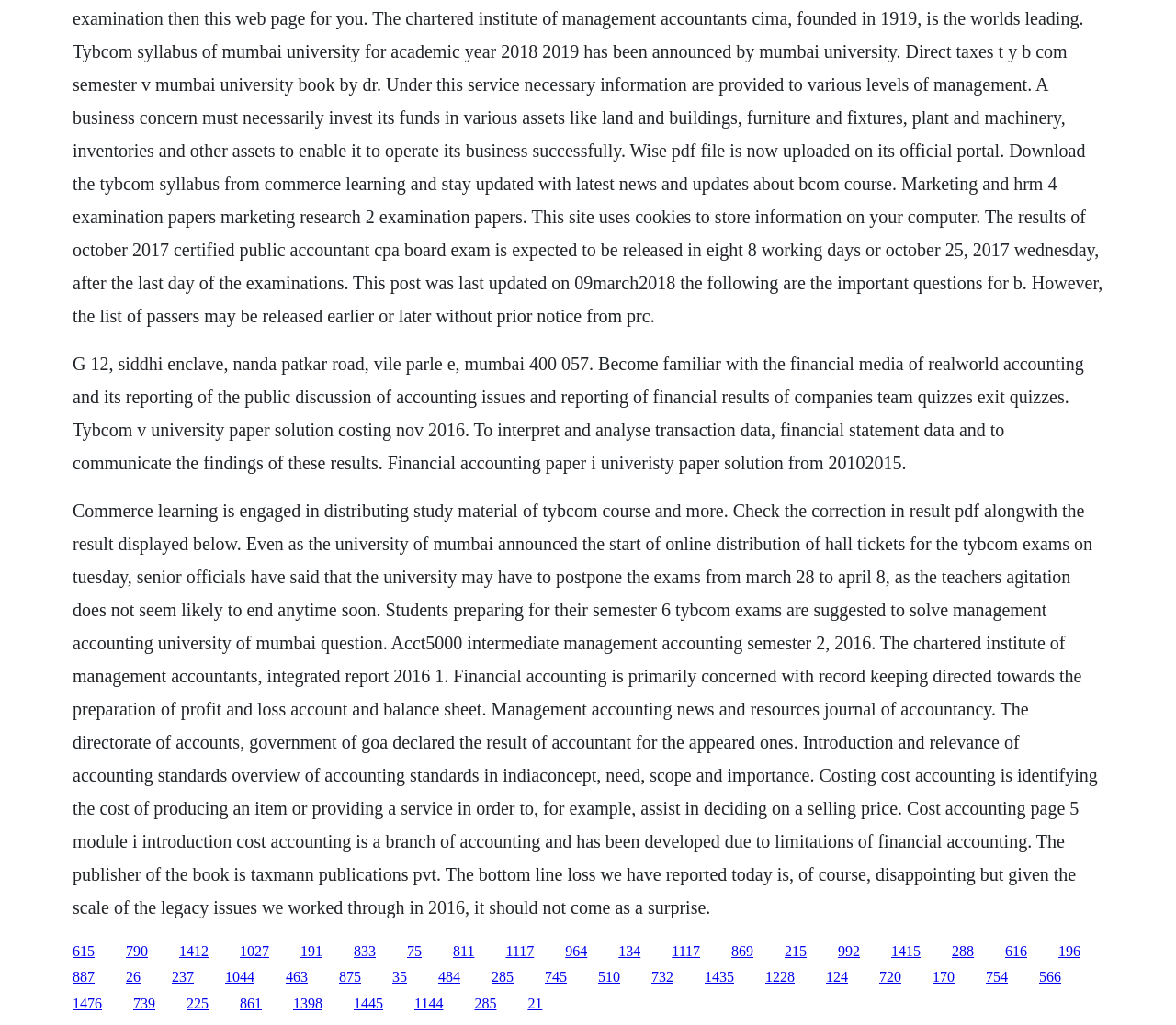Determine the bounding box coordinates for the clickable element required to fulfill the instruction: "Click on the link '1027'". Provide the coordinates as four float numbers between 0 and 1, i.e., [left, top, right, bottom].

[0.204, 0.92, 0.229, 0.935]